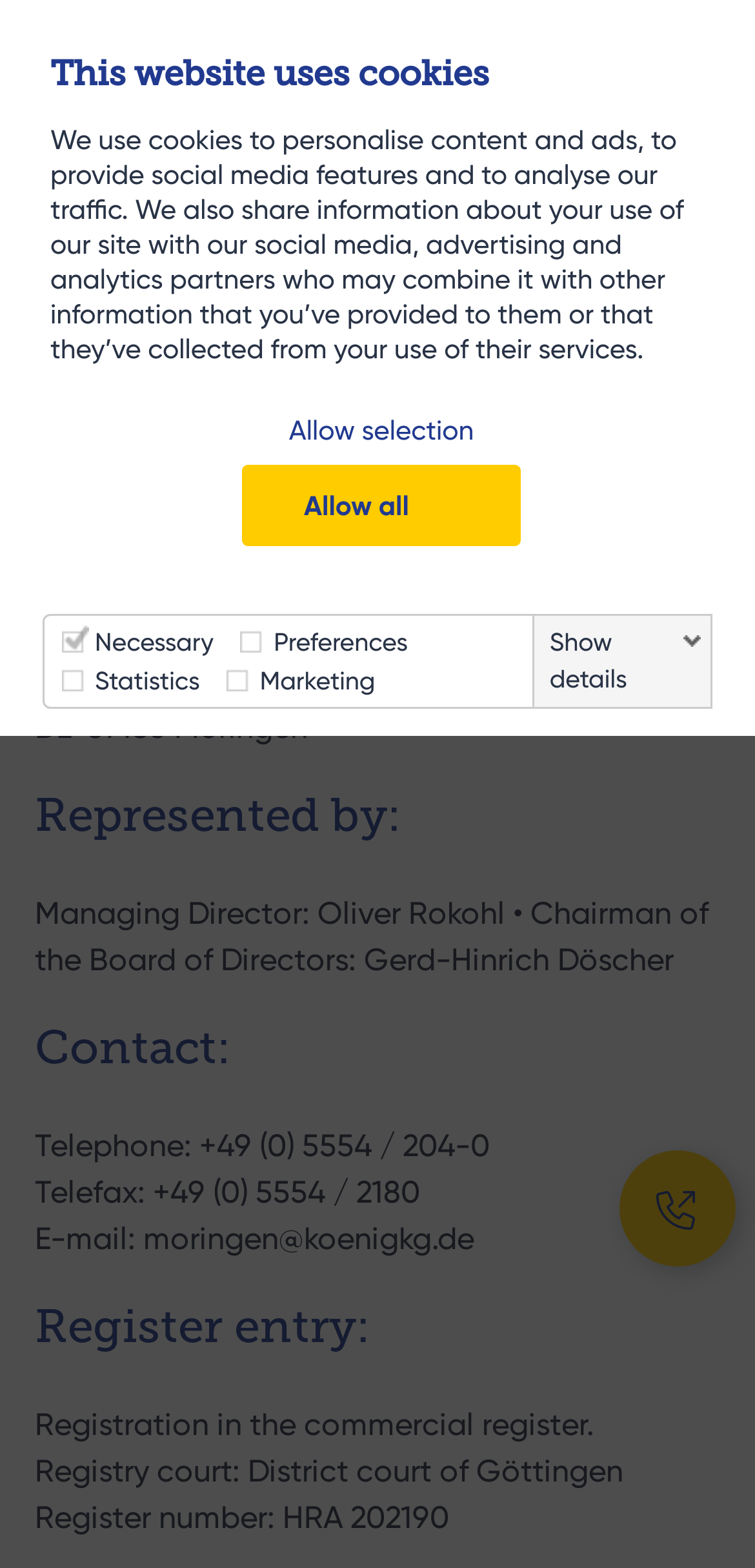What is the address of the company?
Based on the image, answer the question with as much detail as possible.

I found the answer by looking at the static text elements that contain the address, which are 'Nienhagener Straße 30' and 'DE-37186 Moringen'.